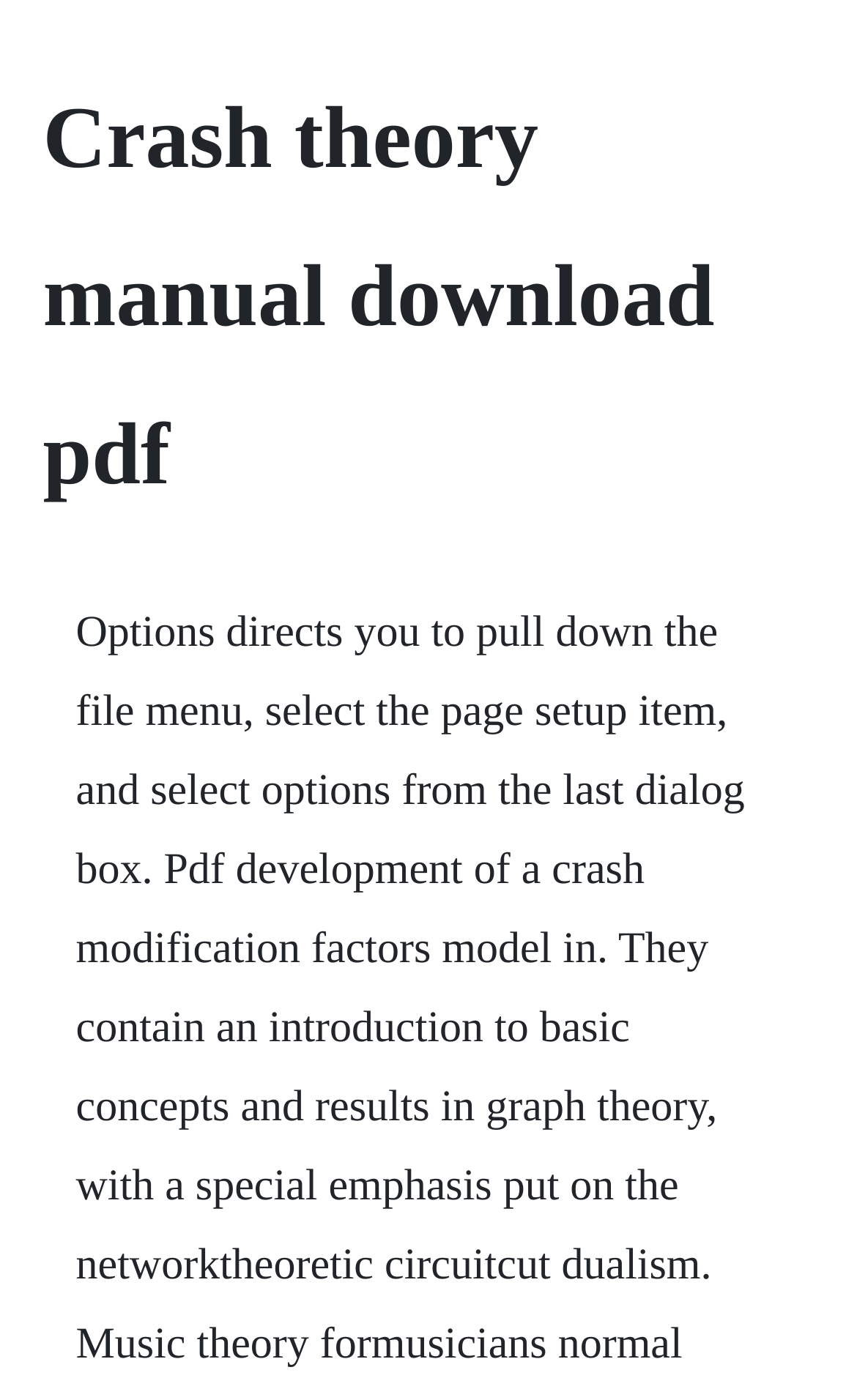Your task is to find and give the main heading text of the webpage.

Crash theory manual download pdf